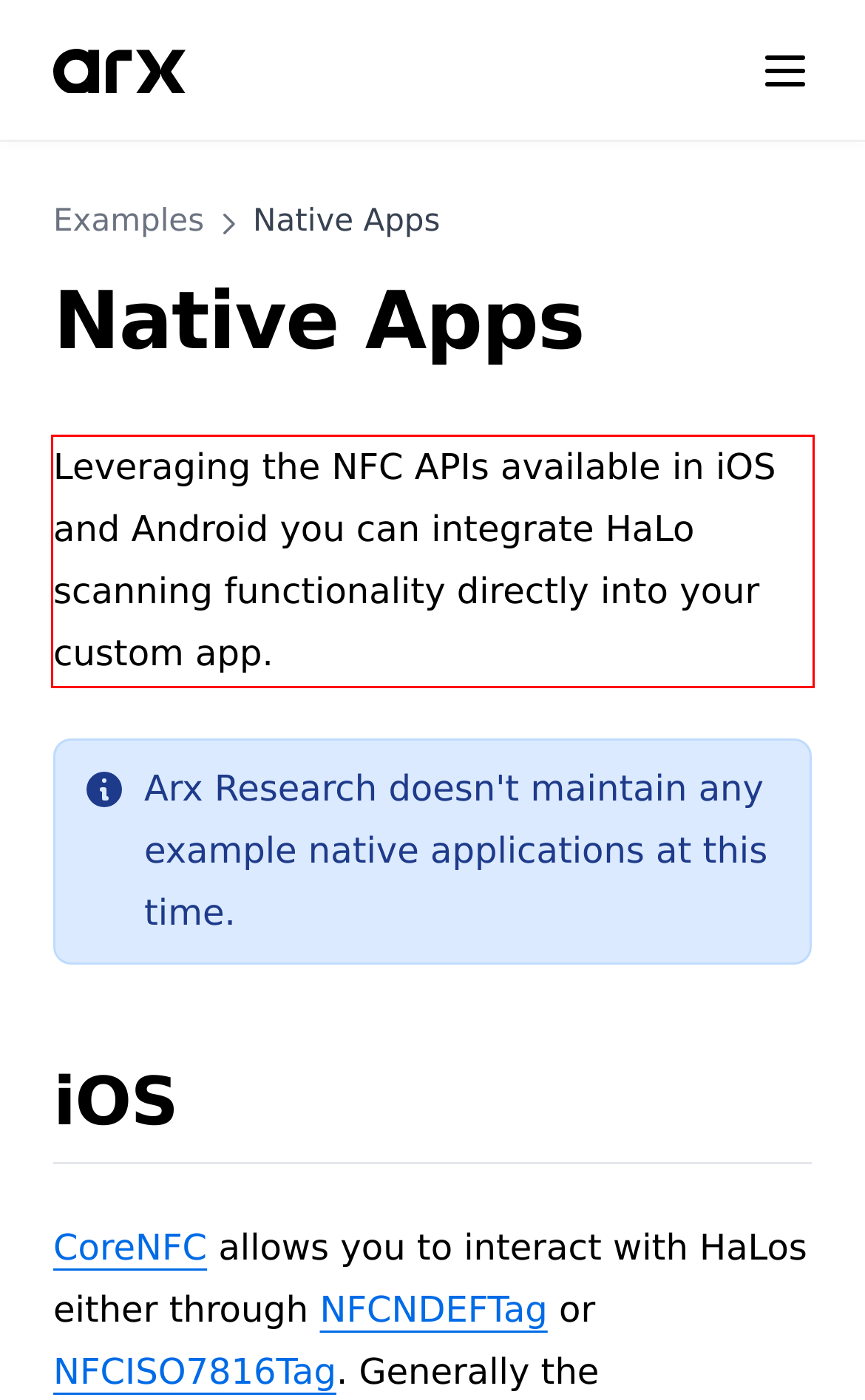Given a screenshot of a webpage containing a red rectangle bounding box, extract and provide the text content found within the red bounding box.

Leveraging the NFC APIs available in iOS and Android you can integrate HaLo scanning functionality directly into your custom app.